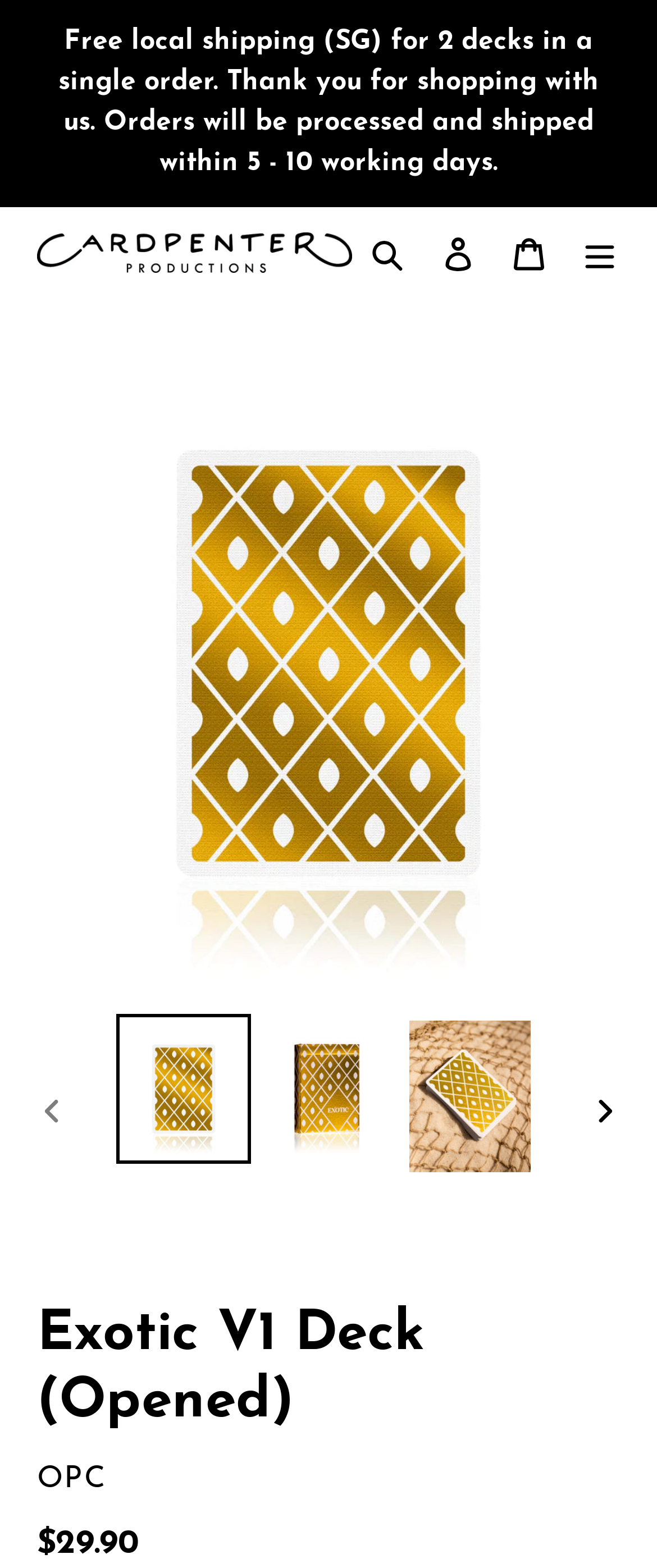Give a detailed account of the webpage.

The webpage is about a product, specifically the Exotic V1 Deck (Opened), sold by The Cardpenter. At the top of the page, there is an announcement section with a link that provides information about free local shipping for orders of two decks or more. Below this section, there is a logo of The Cardpenter, which is also a link, accompanied by a search button, a log-in link, a cart link, and a menu button.

The main content of the page is an image of the Exotic V1 Deck (Opened), which takes up most of the page. Above the image, there is a heading with the product name. Below the image, there are navigation buttons to view previous and next slides of the product.

On the right side of the image, there are three links to load the image into a gallery viewer, each with a corresponding image. Below the image, there is a product description section with details about the vendor, OPC, and the price, $29.90.